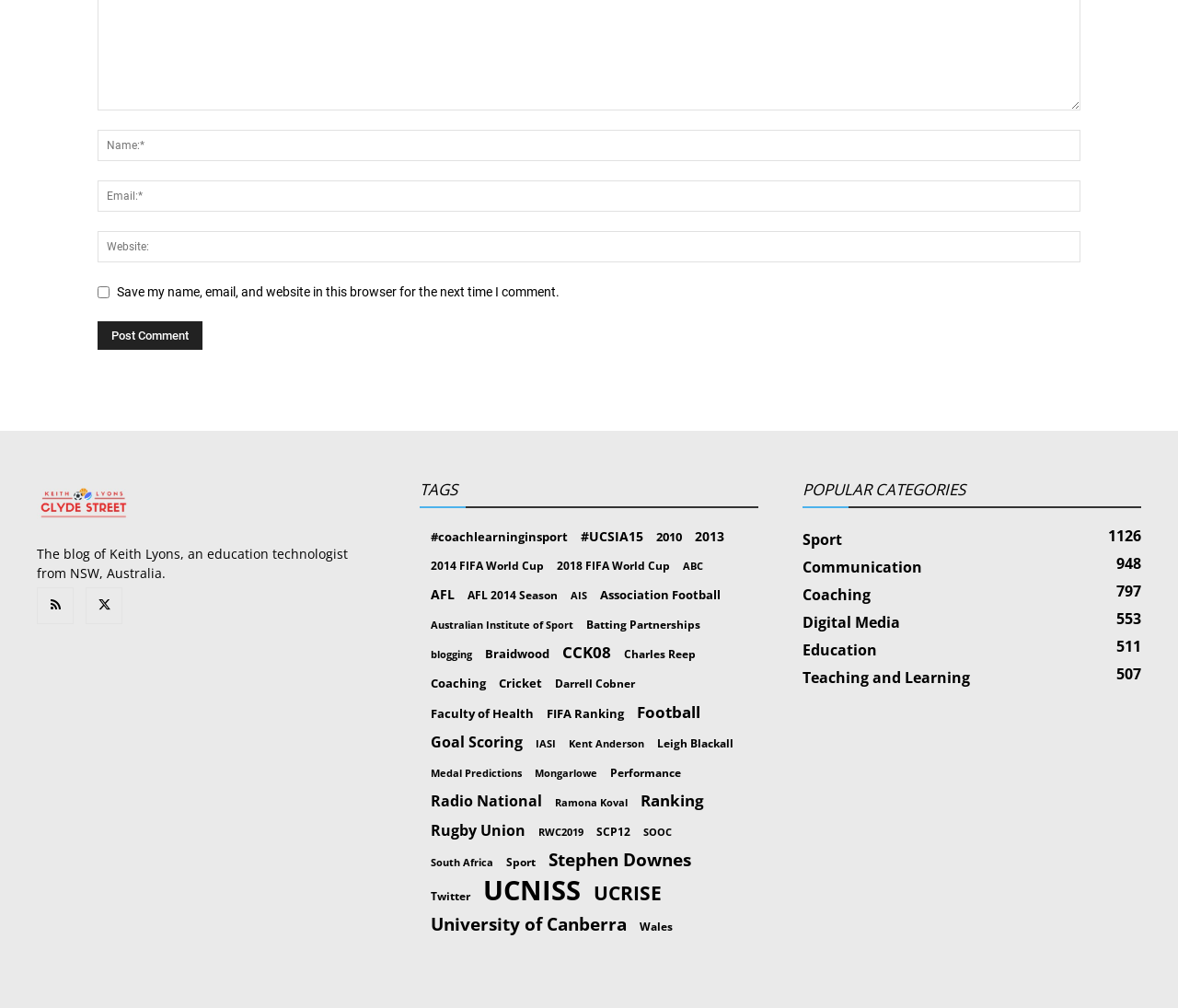What is the purpose of the checkbox?
Please answer using one word or phrase, based on the screenshot.

Save comment information